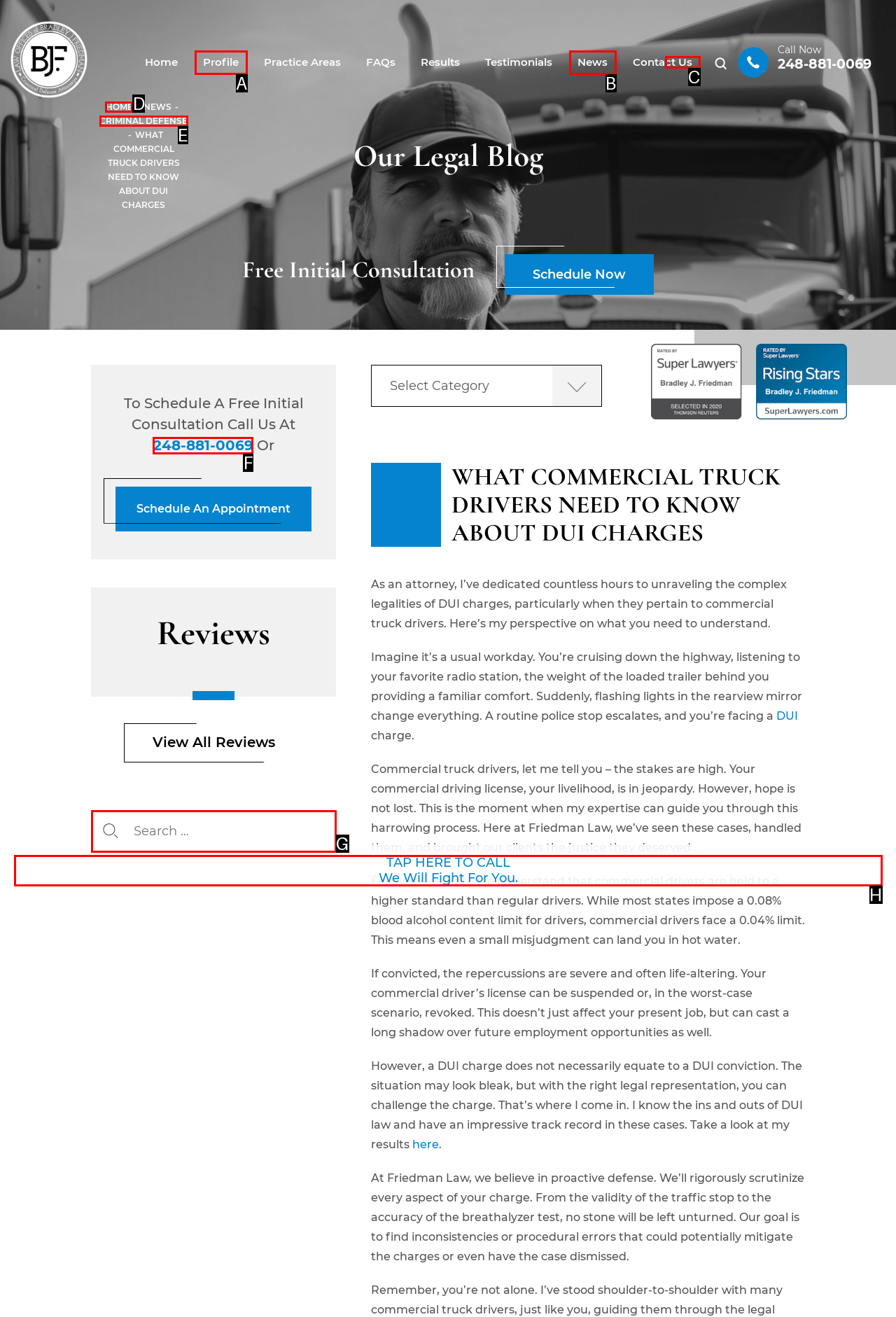Identify which HTML element aligns with the description: name="s" placeholder="Search …"
Answer using the letter of the correct choice from the options available.

G